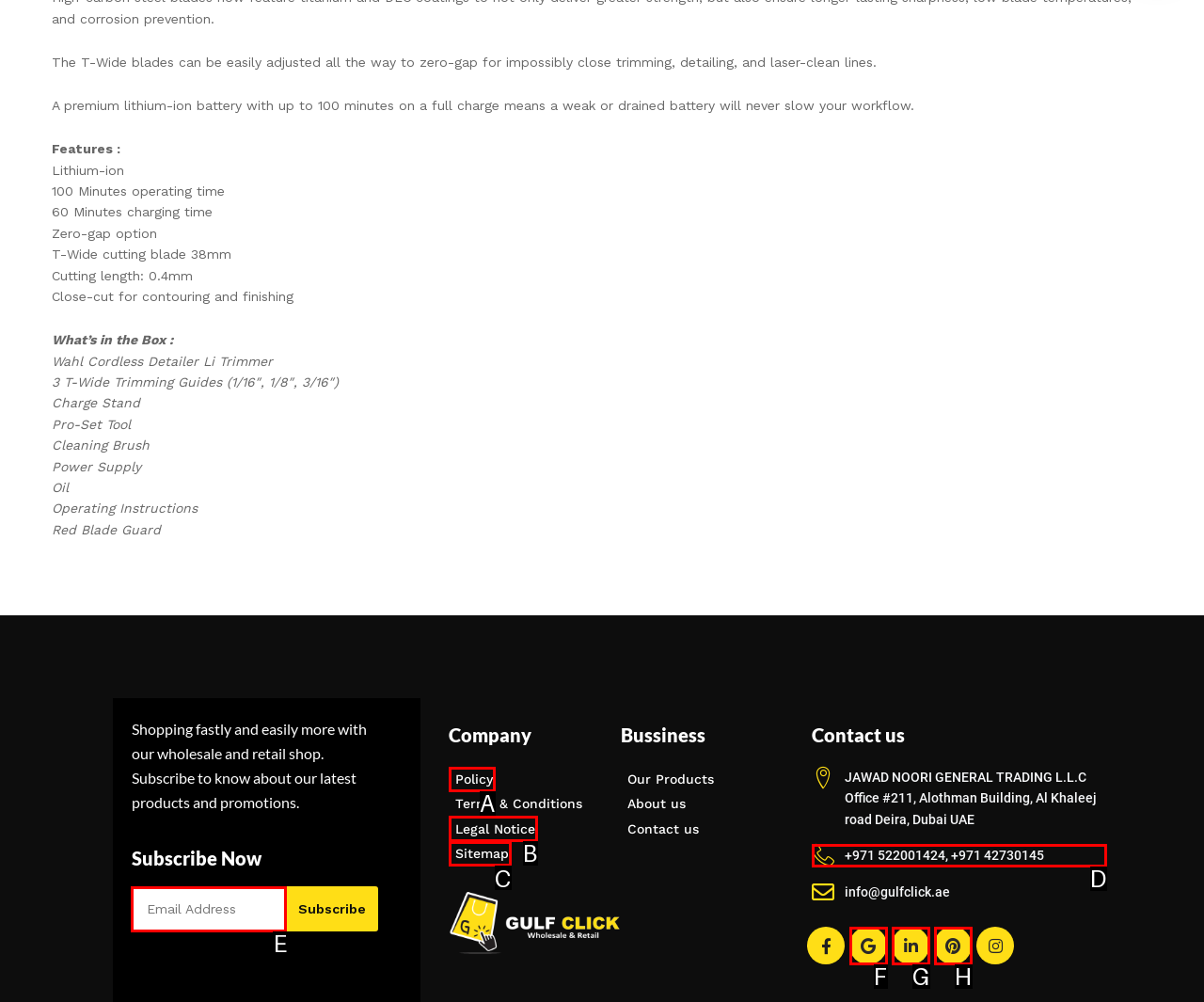Choose the UI element you need to click to carry out the task: Subscribe to the newsletter.
Respond with the corresponding option's letter.

E